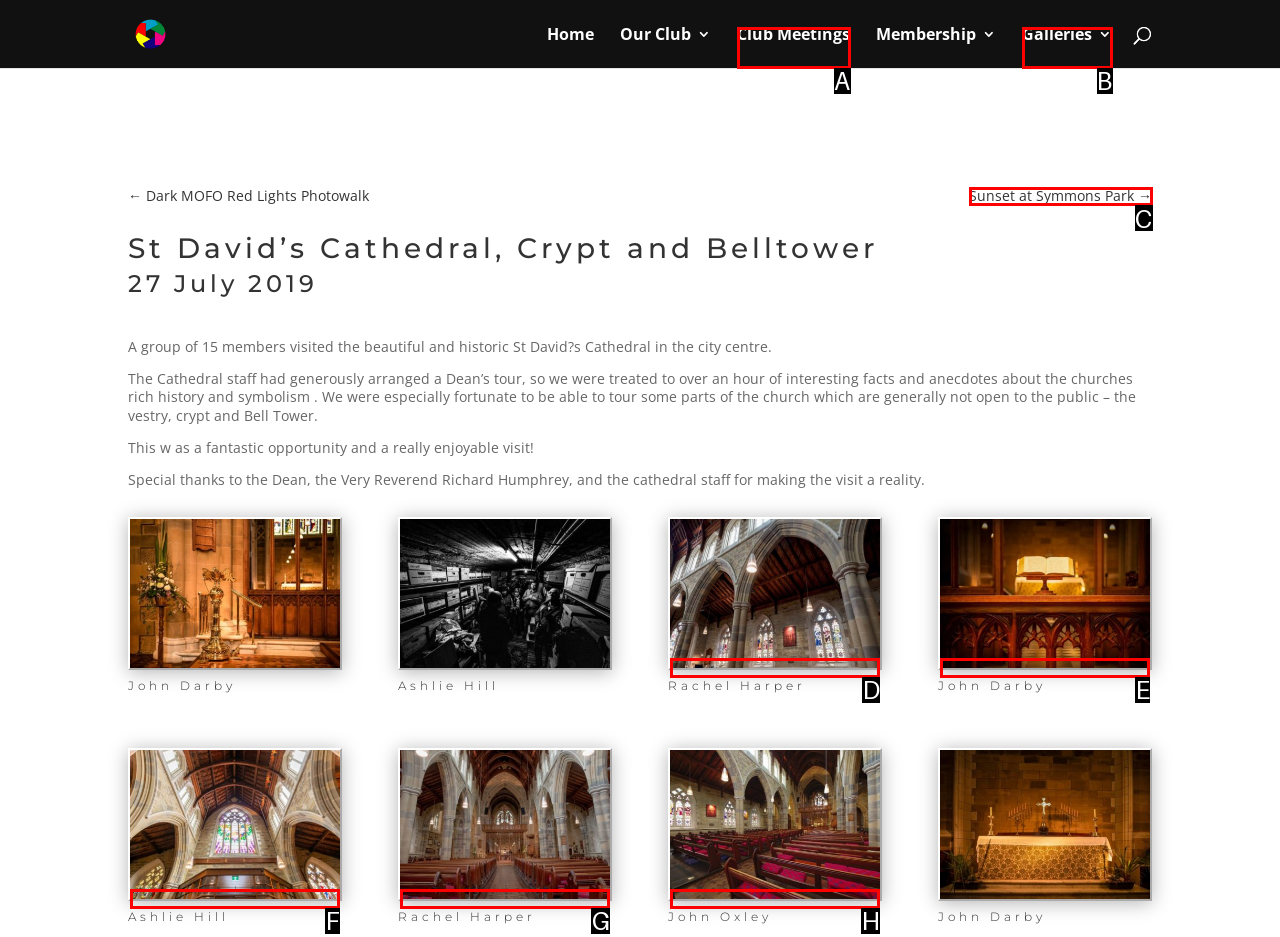Choose the option that matches the following description: Sunset at Symmons Park →
Answer with the letter of the correct option.

C